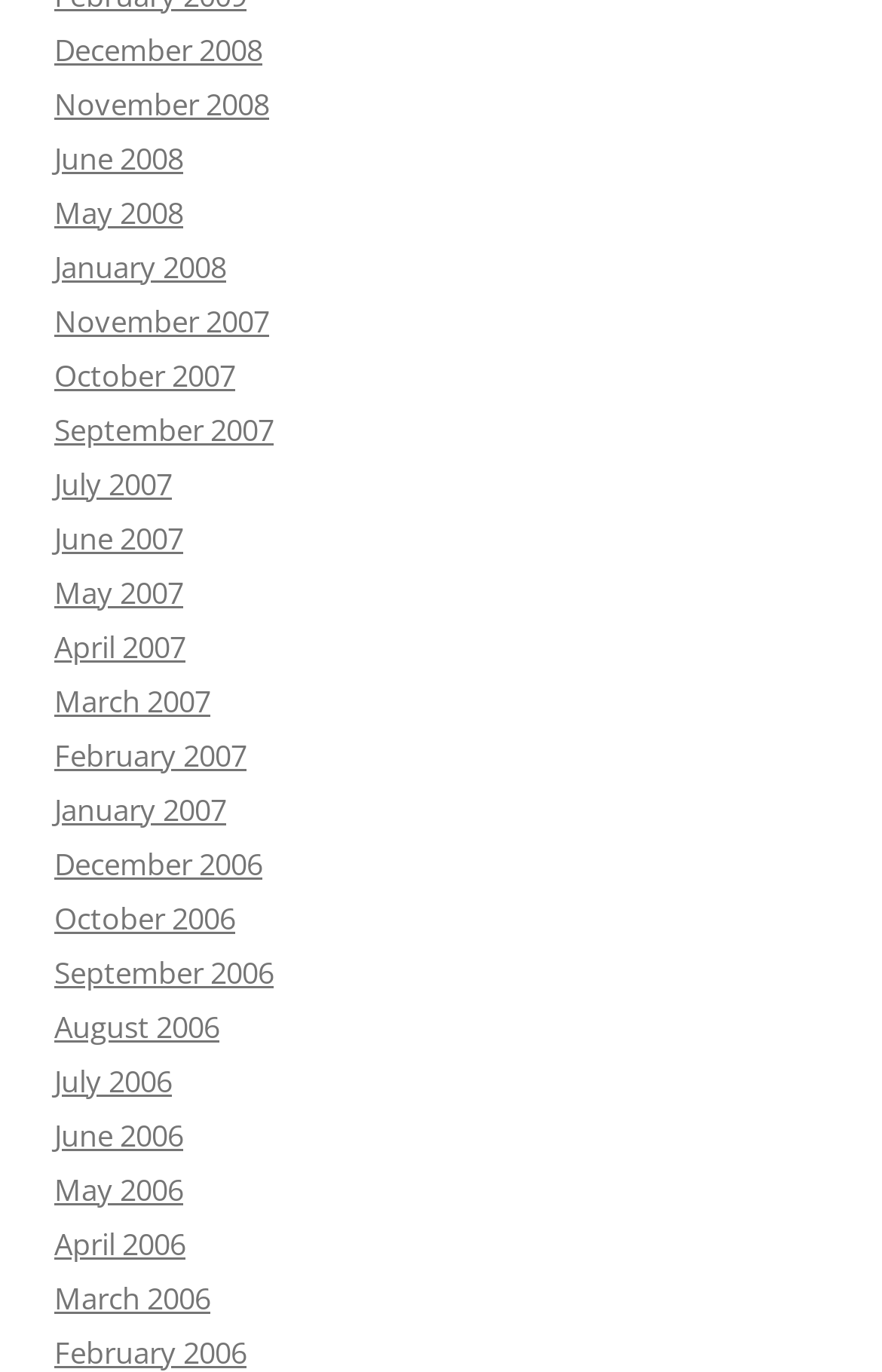Kindly respond to the following question with a single word or a brief phrase: 
What is the latest month available in 2007?

November 2007